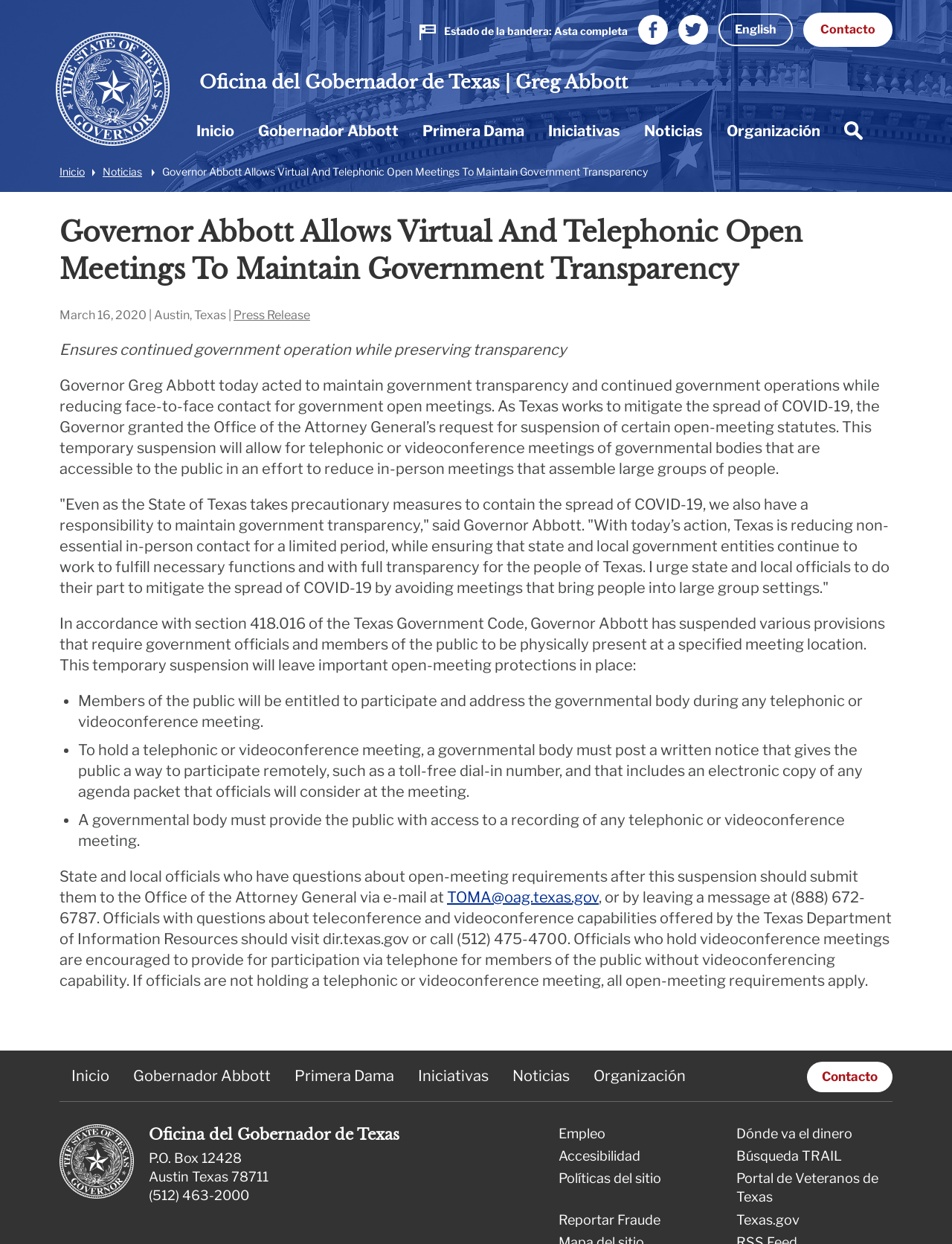Find the bounding box coordinates of the element's region that should be clicked in order to follow the given instruction: "Click the flag icon". The coordinates should consist of four float numbers between 0 and 1, i.e., [left, top, right, bottom].

[0.441, 0.02, 0.659, 0.03]